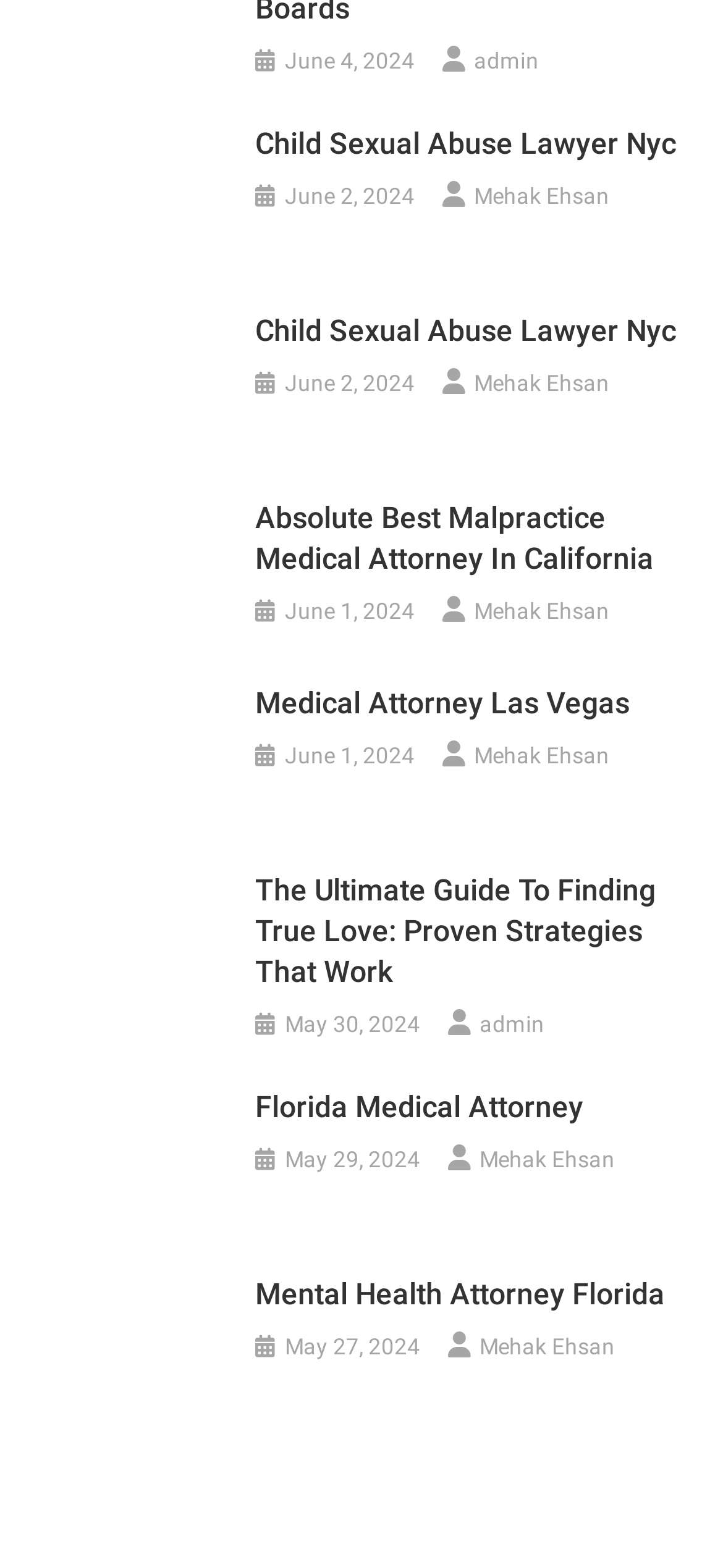Please provide the bounding box coordinates in the format (top-left x, top-left y, bottom-right x, bottom-right y). Remember, all values are floating point numbers between 0 and 1. What is the bounding box coordinate of the region described as: admin

[0.663, 0.642, 0.753, 0.667]